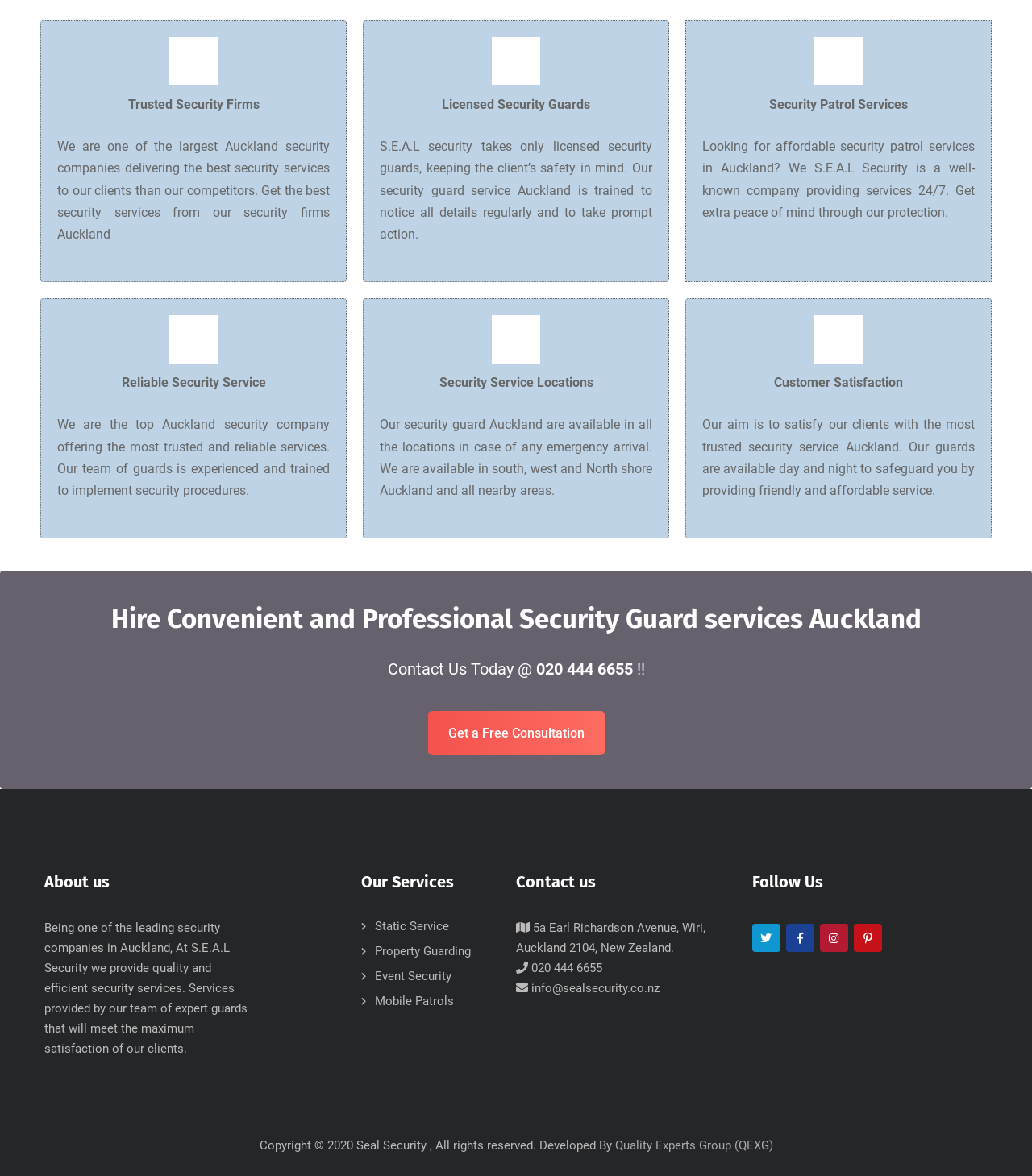What is the phone number to contact the company?
Please provide a comprehensive answer based on the contents of the image.

I found the answer by looking at the 'Contact Us' section on the webpage. The phone number '020 444 6655' is listed as a way to contact the company.